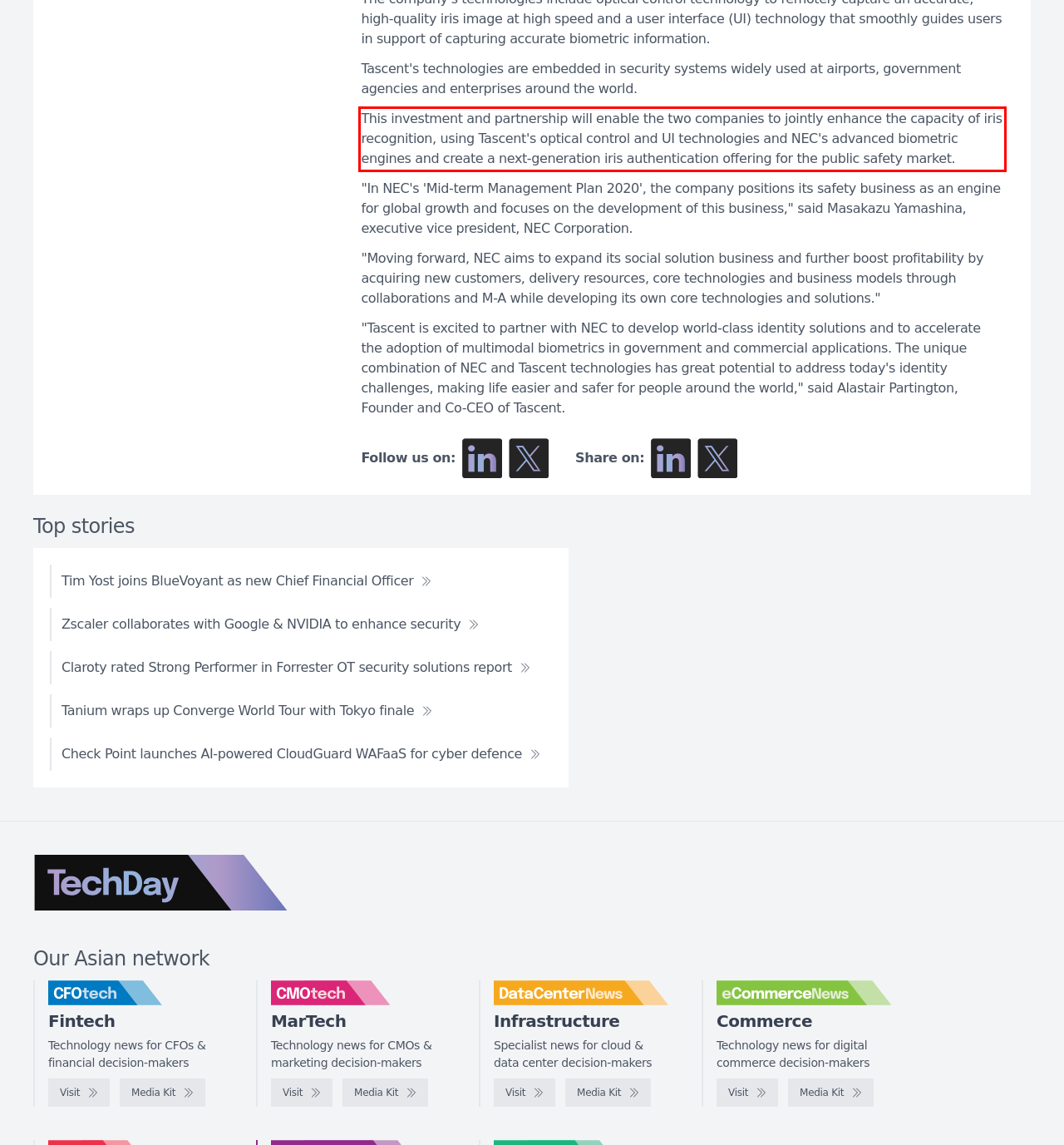You are given a webpage screenshot with a red bounding box around a UI element. Extract and generate the text inside this red bounding box.

This investment and partnership will enable the two companies to jointly enhance the capacity of iris recognition, using Tascent's optical control and UI technologies and NEC's advanced biometric engines and create a next-generation iris authentication offering for the public safety market.